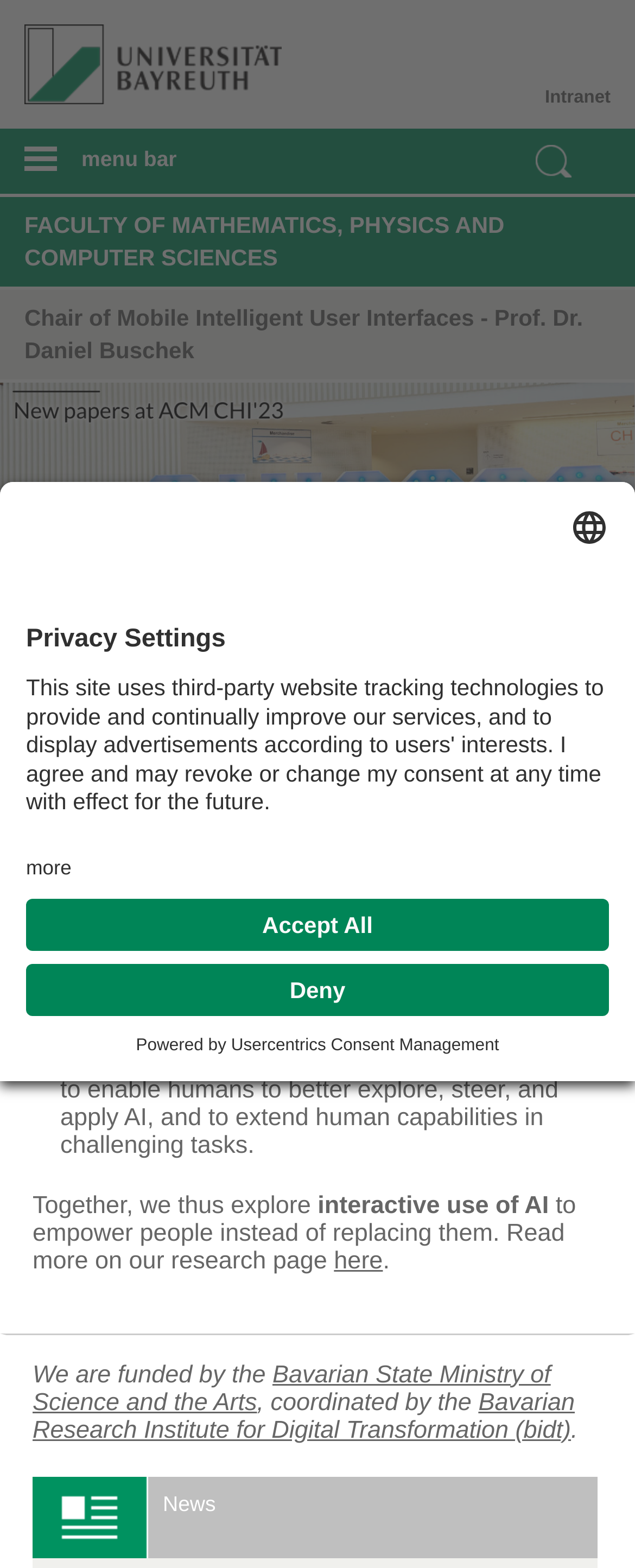Specify the bounding box coordinates of the area to click in order to follow the given instruction: "Click the logo of the University of Bayreuth."

[0.0, 0.0, 0.45, 0.066]